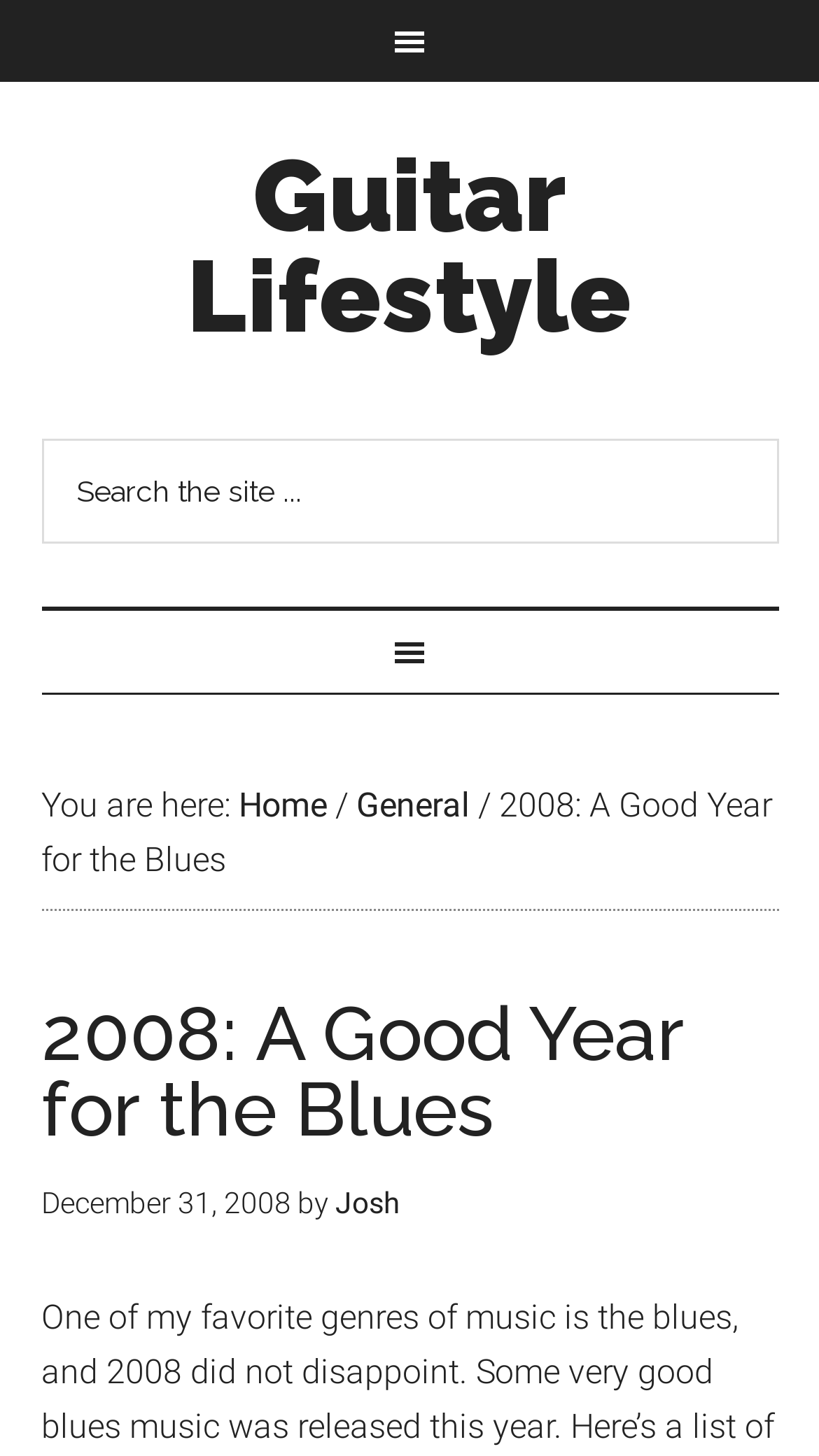Respond with a single word or phrase for the following question: 
How many navigation sections are there?

2